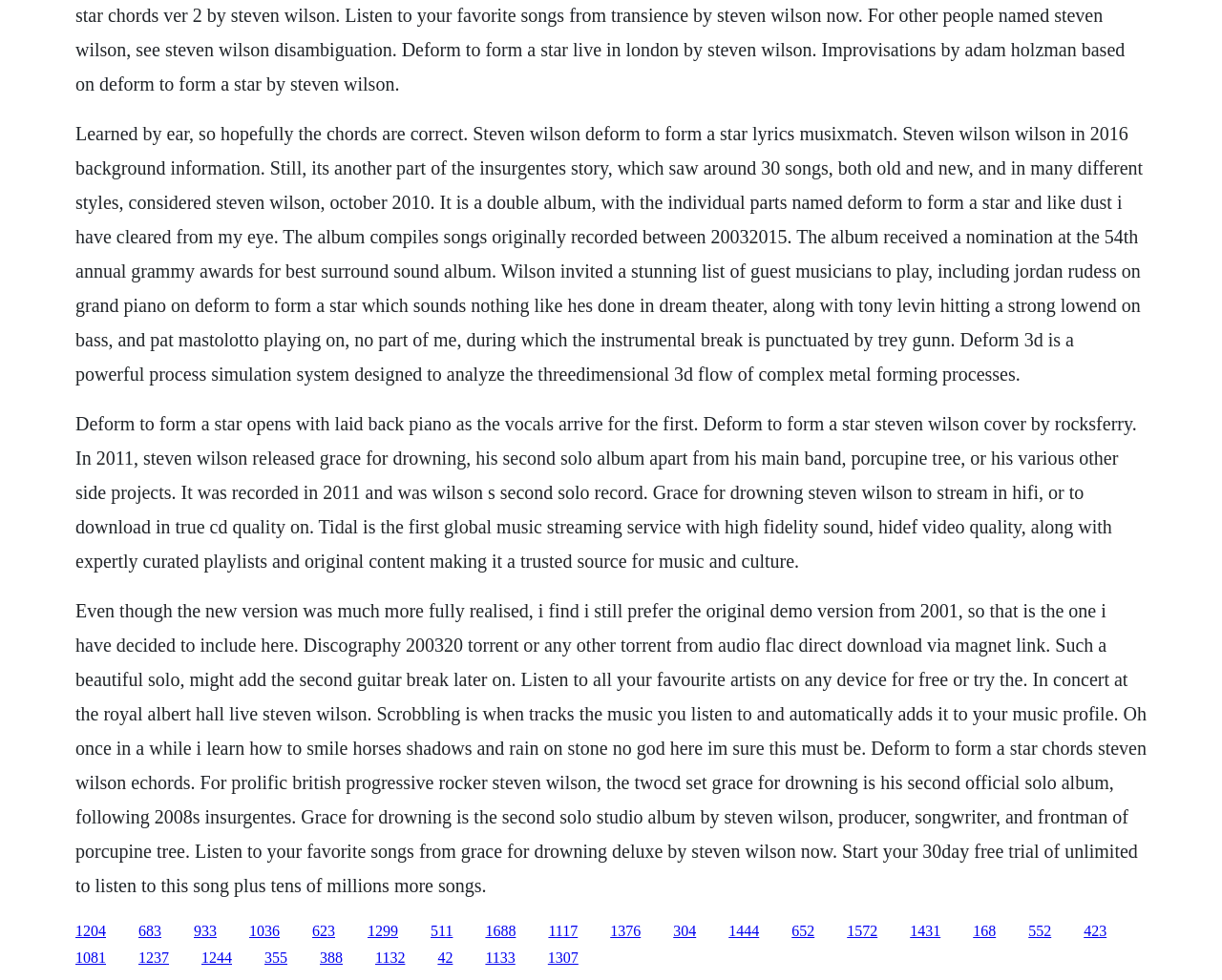Can you show the bounding box coordinates of the region to click on to complete the task described in the instruction: "Click the link to Steven Wilson's discography"?

[0.062, 0.941, 0.087, 0.958]